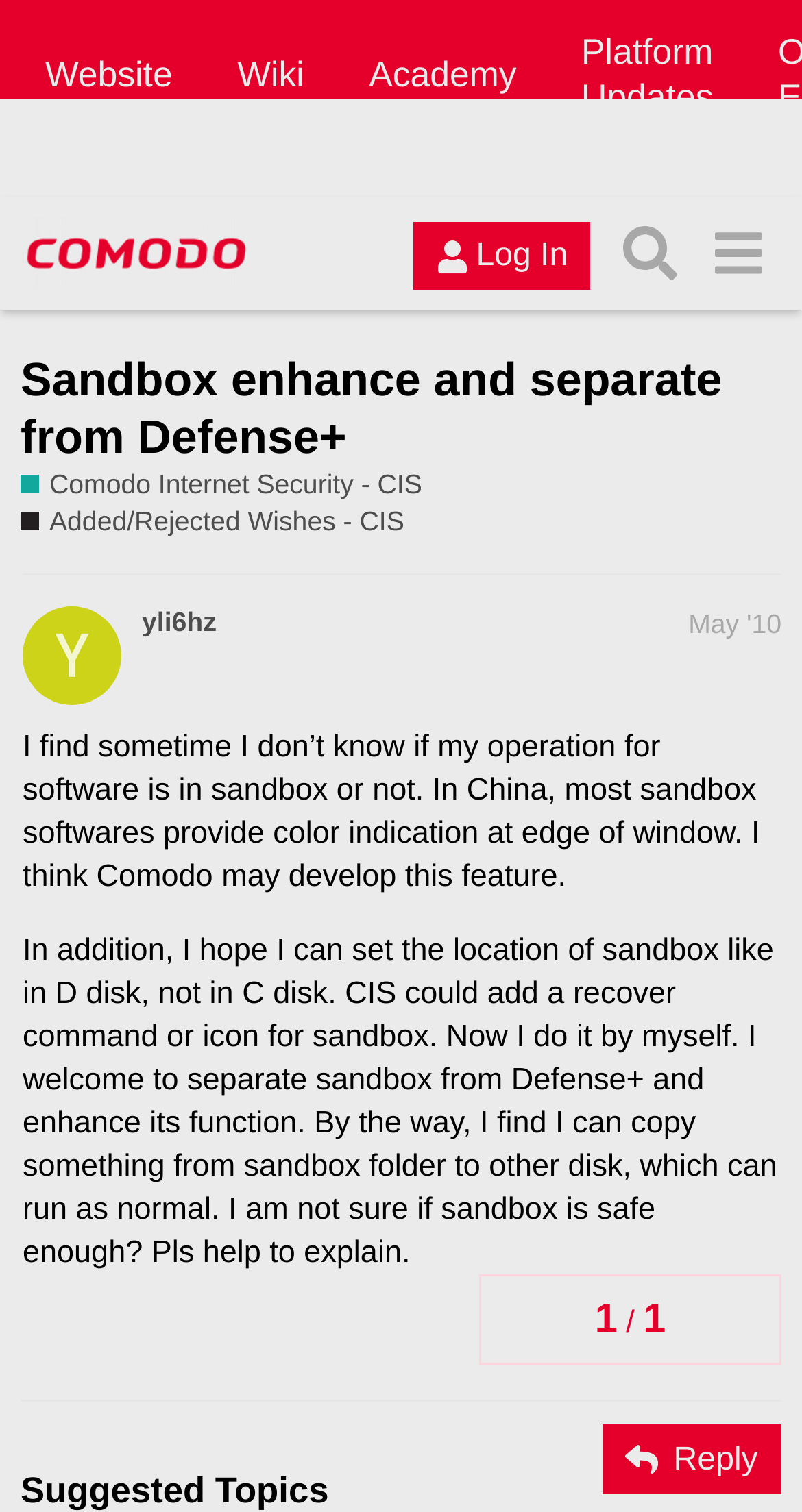Please indicate the bounding box coordinates for the clickable area to complete the following task: "View the topic progress". The coordinates should be specified as four float numbers between 0 and 1, i.e., [left, top, right, bottom].

[0.597, 0.843, 0.974, 0.903]